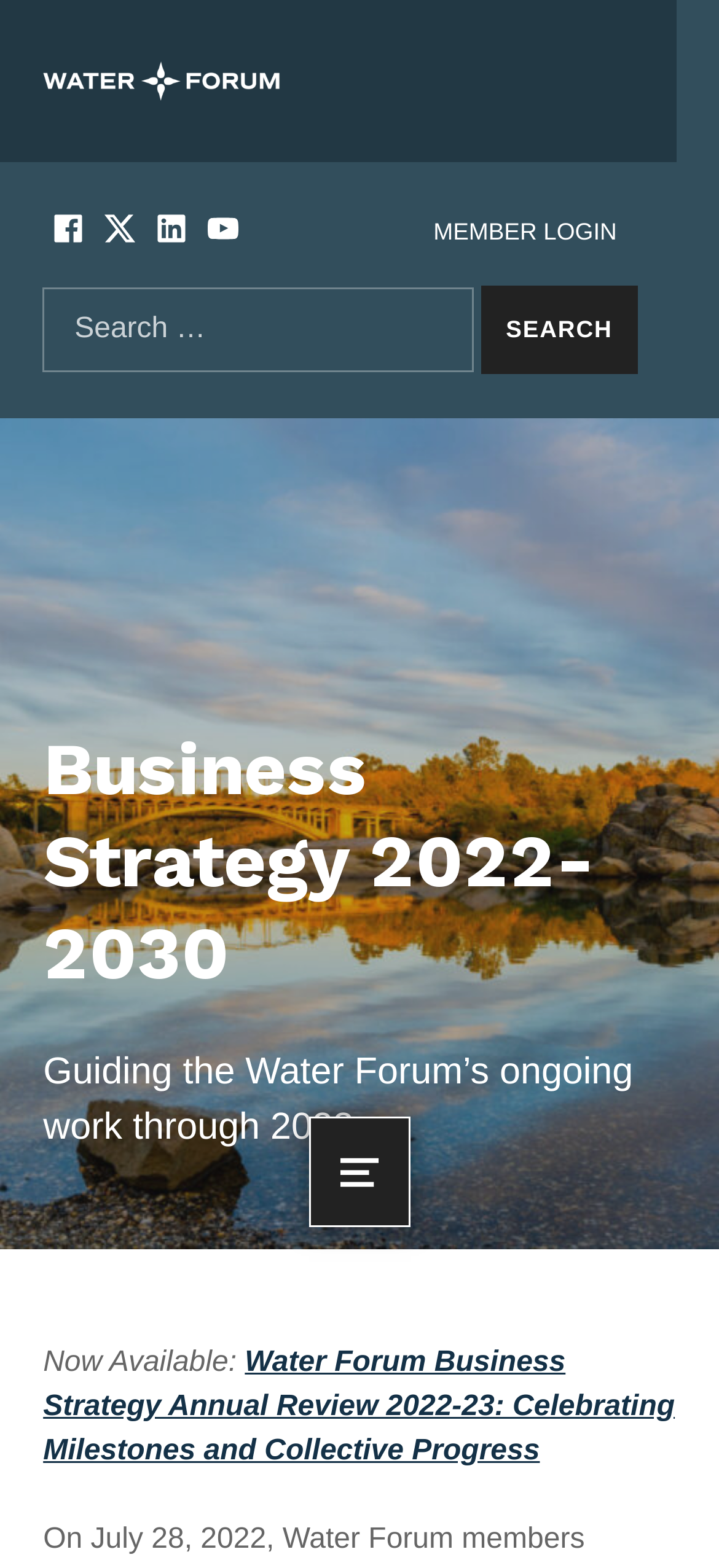Please locate the bounding box coordinates of the region I need to click to follow this instruction: "Click the Water Forum logomark".

[0.06, 0.038, 0.39, 0.066]